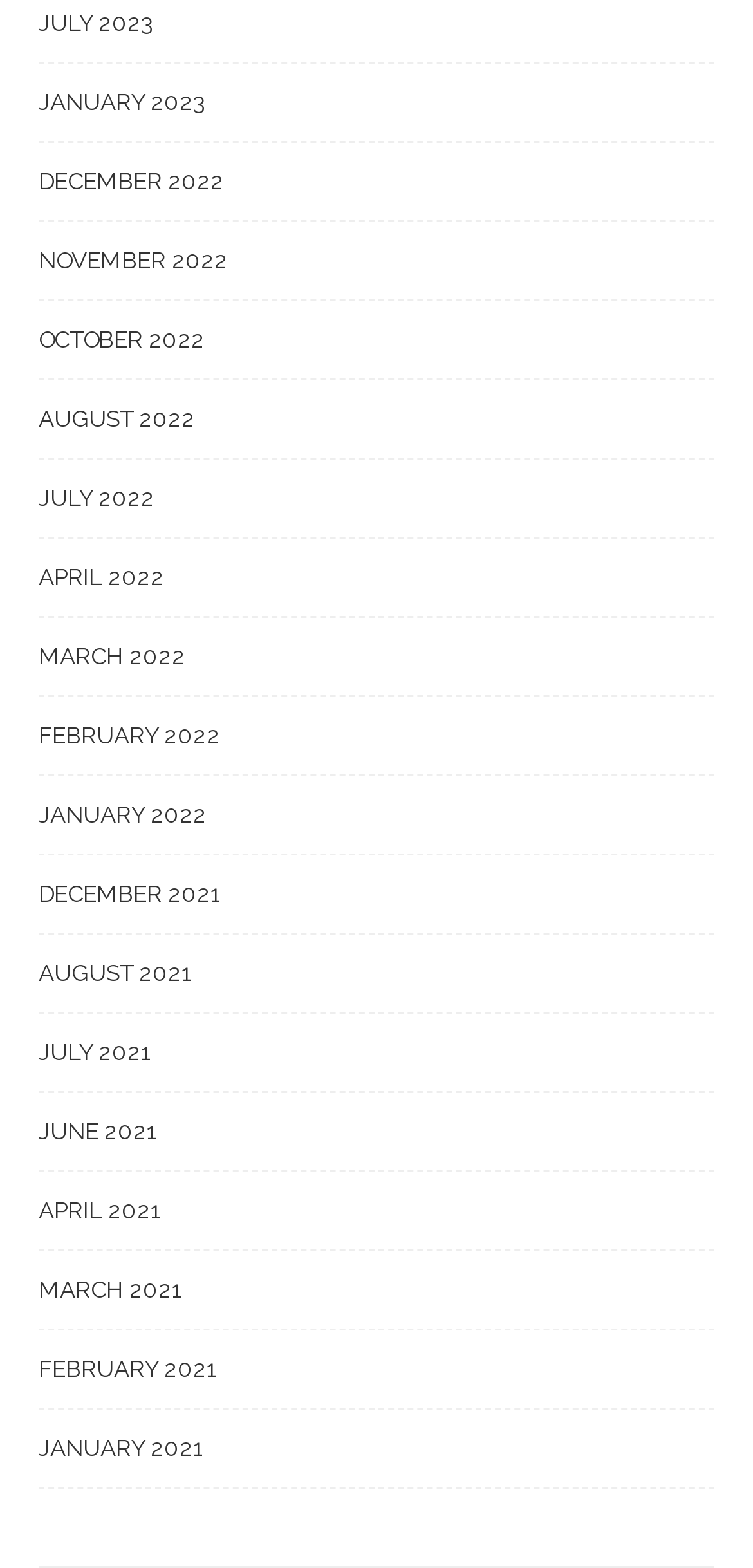Determine the bounding box coordinates of the clickable region to follow the instruction: "Browse June 2021".

[0.051, 0.709, 0.949, 0.748]